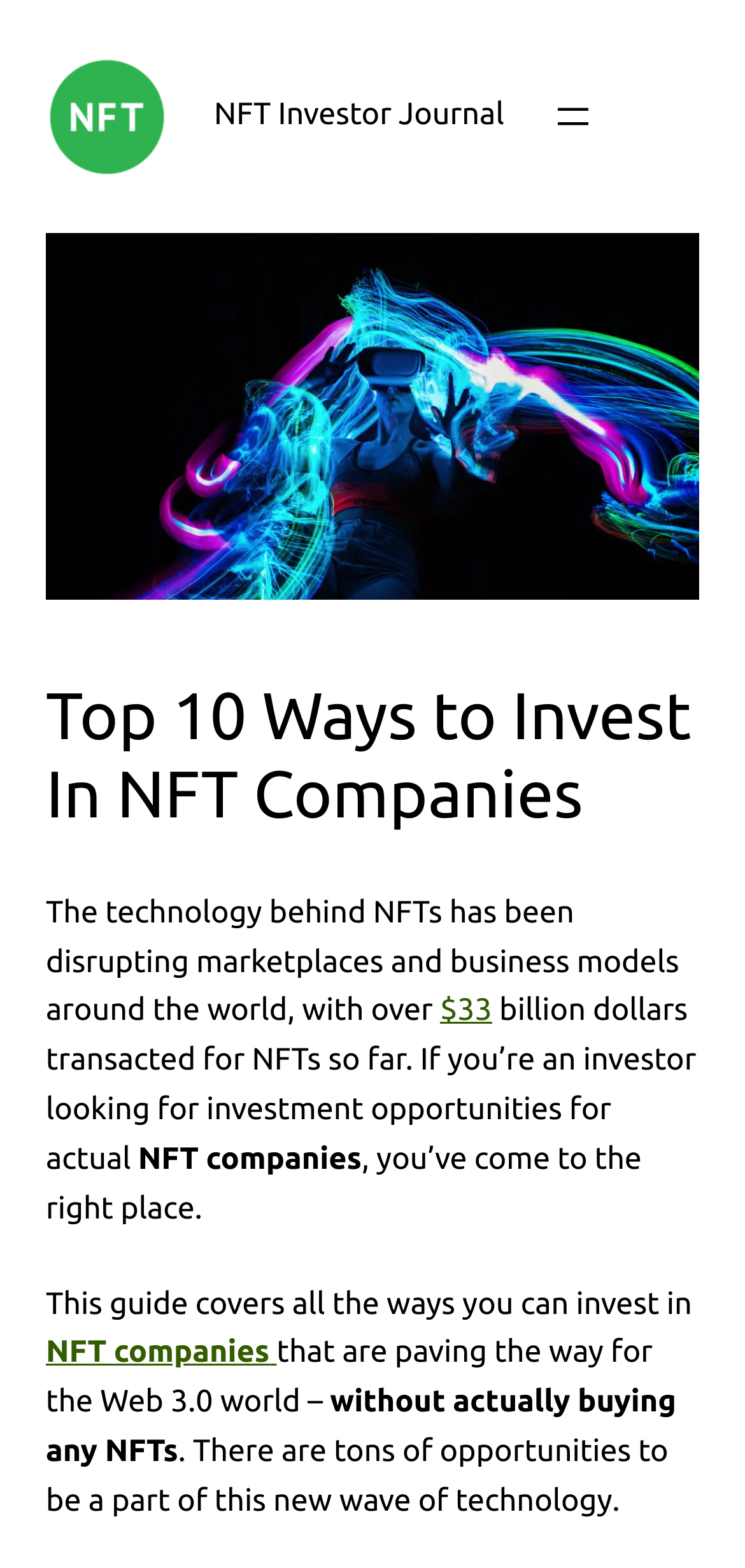What is the topic of the webpage?
Based on the screenshot, respond with a single word or phrase.

Investing in NFT companies